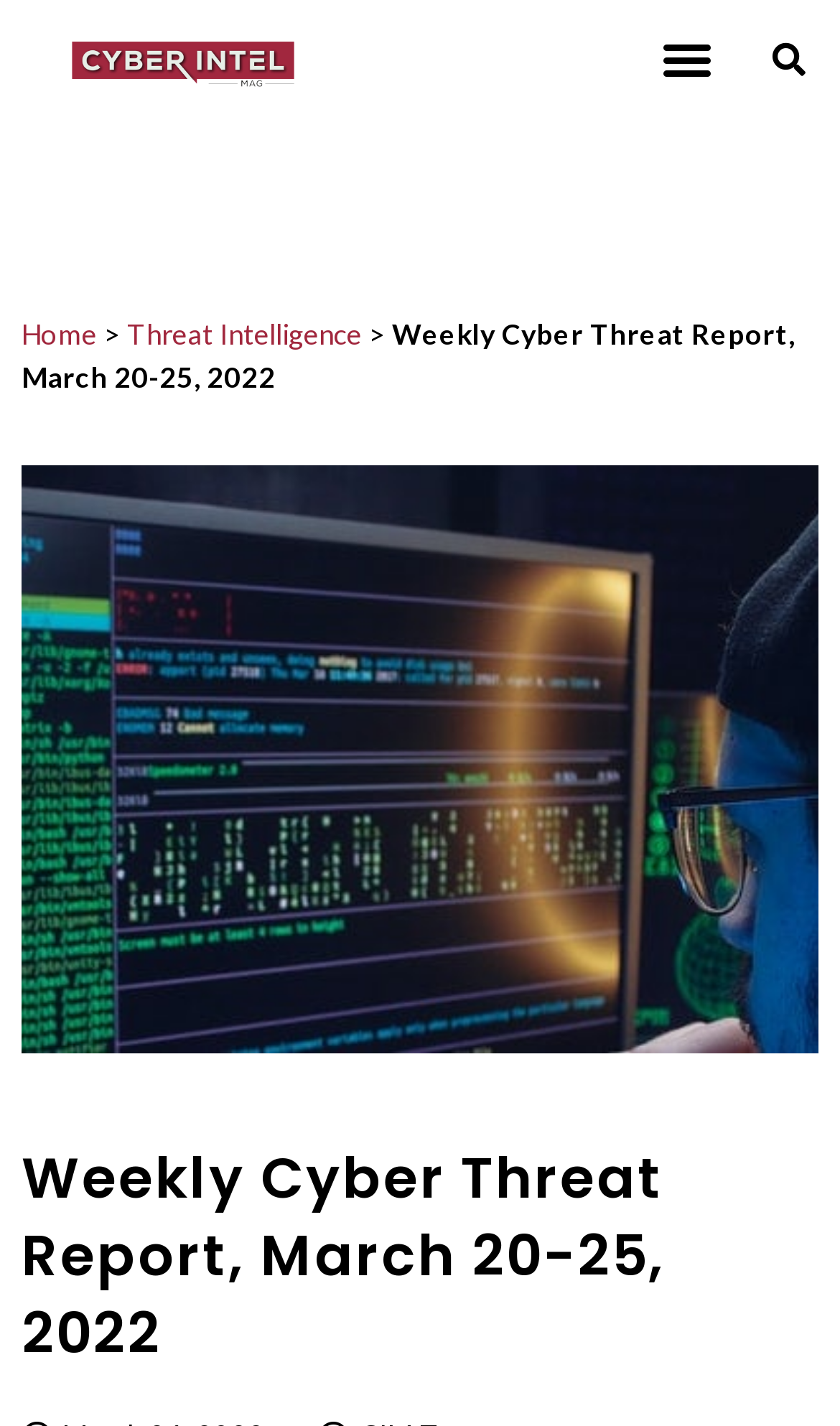Find the bounding box of the UI element described as follows: "Threat Intelligence".

[0.151, 0.222, 0.431, 0.246]